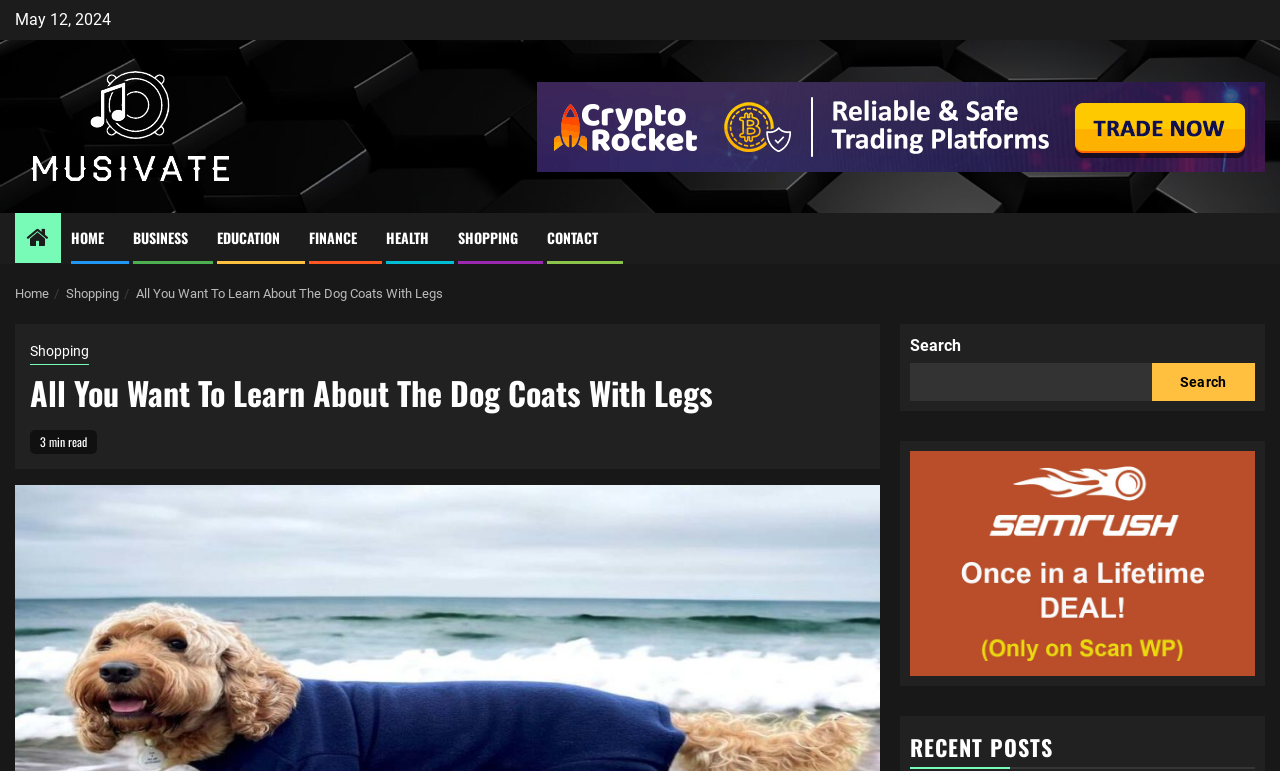Please find and give the text of the main heading on the webpage.

All You Want To Learn About The Dog Coats With Legs